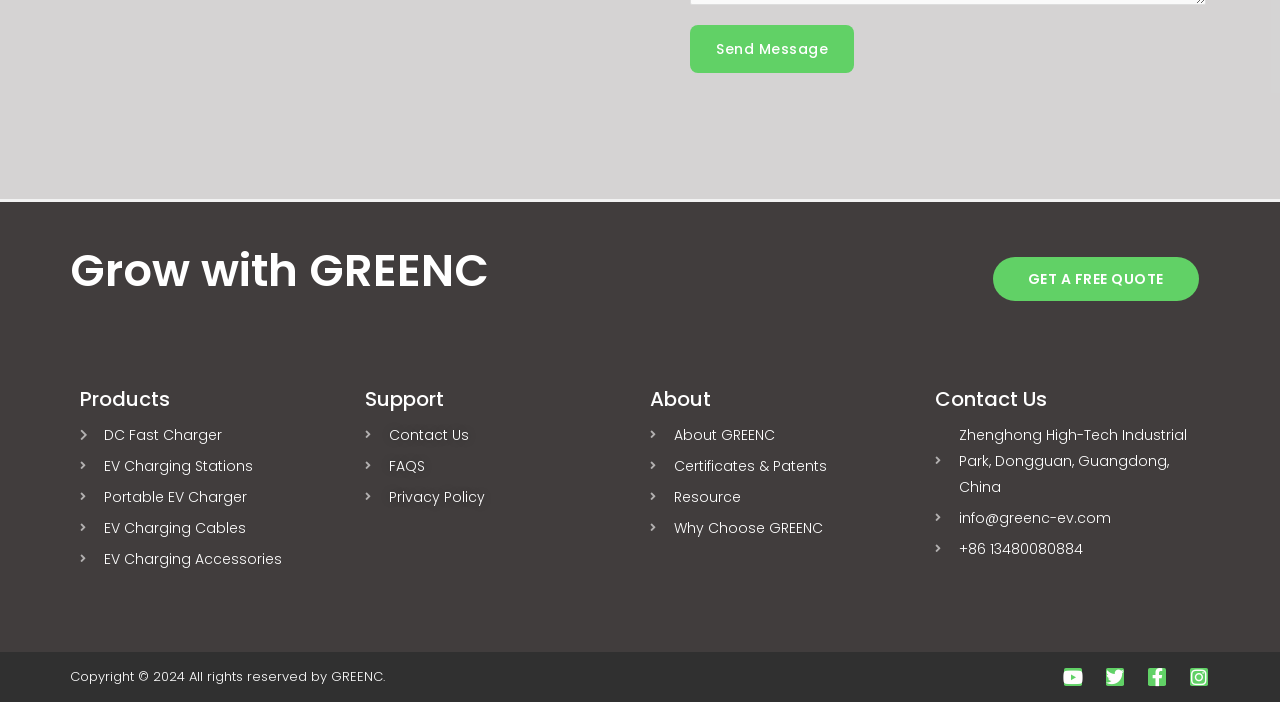Respond with a single word or short phrase to the following question: 
How can I contact GREENC?

Through Contact Us page or email